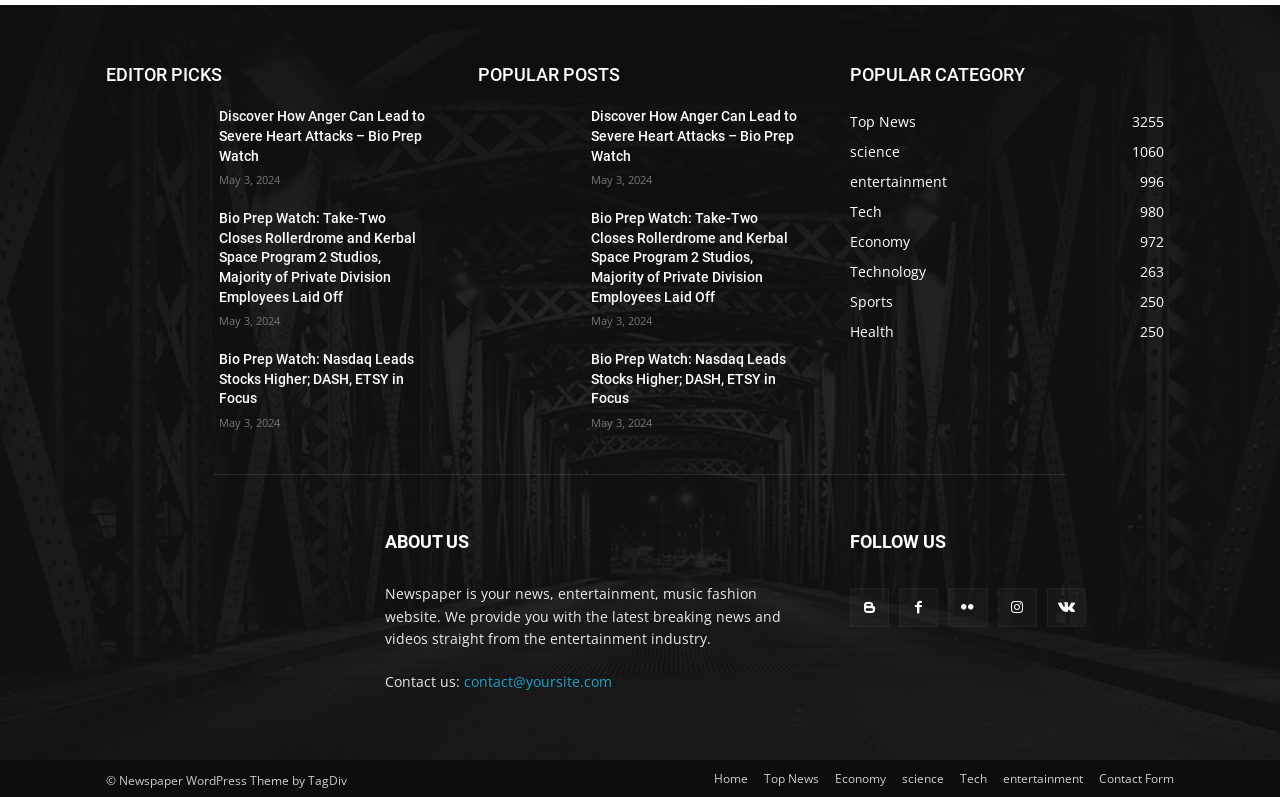Please identify the bounding box coordinates of the region to click in order to complete the given instruction: "Follow 'Bio Prep Watch' on social media". The coordinates should be four float numbers between 0 and 1, i.e., [left, top, right, bottom].

[0.664, 0.735, 0.695, 0.784]